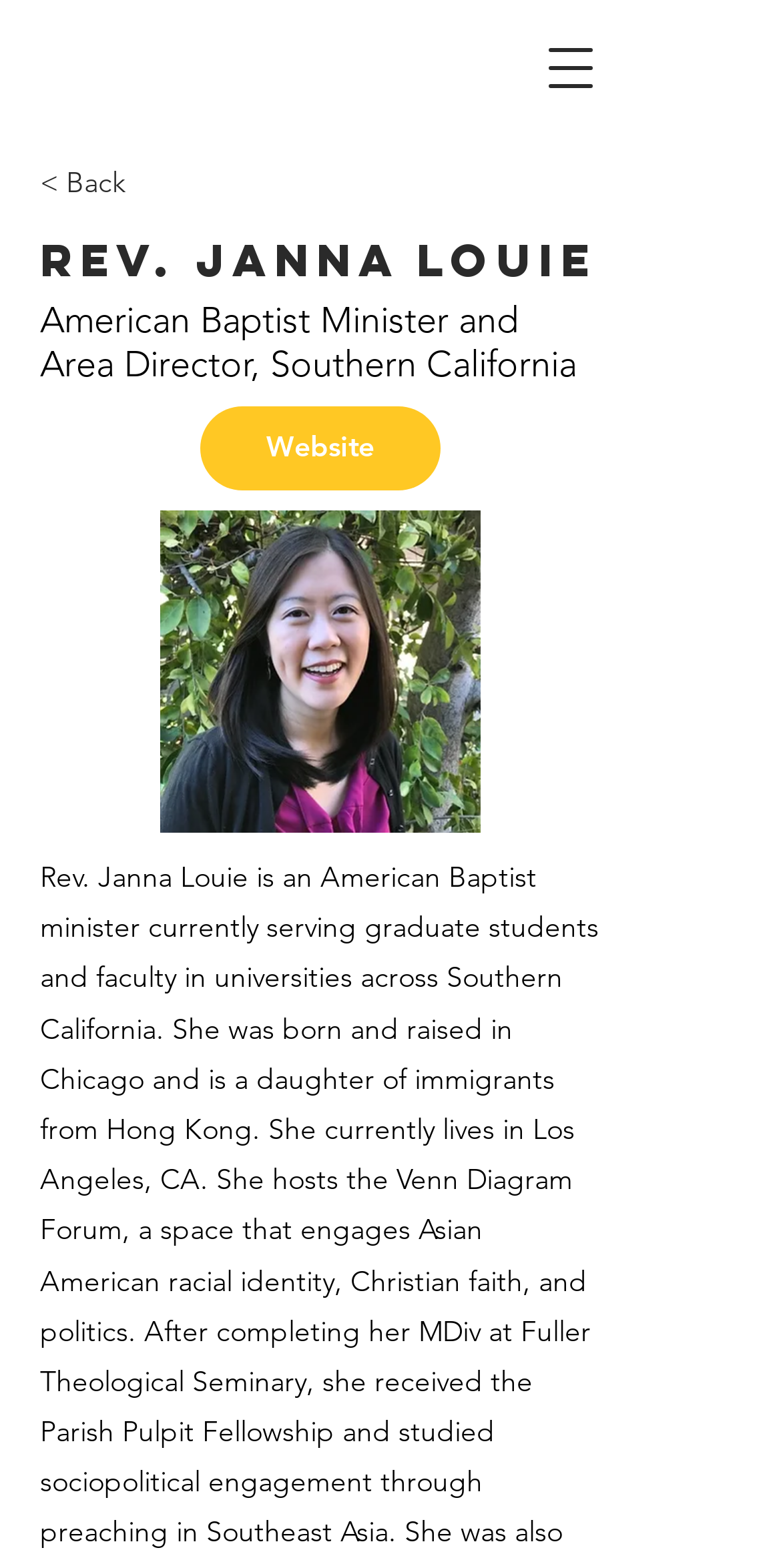What is Rev. Janna Louie's occupation?
Please provide a comprehensive and detailed answer to the question.

Based on the webpage, Rev. Janna Louie's occupation is mentioned as 'American Baptist Minister and Area Director, Southern California' in the StaticText element.